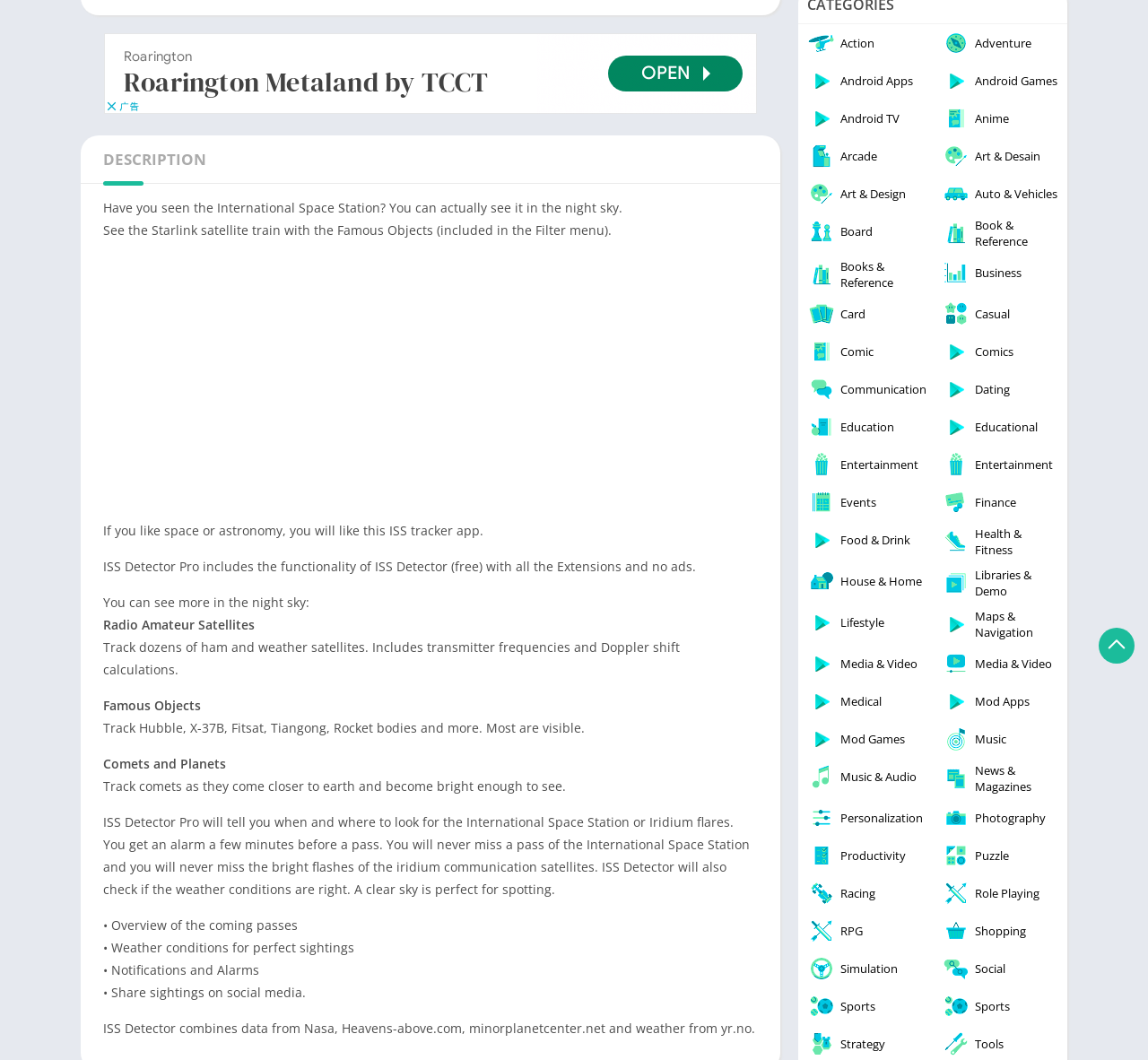Extract the bounding box coordinates of the UI element described: "Android Apps". Provide the coordinates in the format [left, top, right, bottom] with values ranging from 0 to 1.

[0.695, 0.058, 0.812, 0.094]